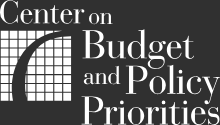Detail the scene depicted in the image with as much precision as possible.

The image features the logo of the Center on Budget and Policy Priorities (CBPP), presented in a stylish, monochromatic design. The logo prominently displays the organization's name with "Center on" in smaller text above the bold and larger titling of "Budget and Policy Priorities." To the left, an abstract graphical element resembling a curved line is integrated into a grid pattern, symbolizing structure and insight in budgetary and policy issues. This design reflects the organization's commitment to promoting evidence-based solutions to address key policy challenges. The overall visual communicates professionalism and authority in the field of public policy and fiscal analysis.